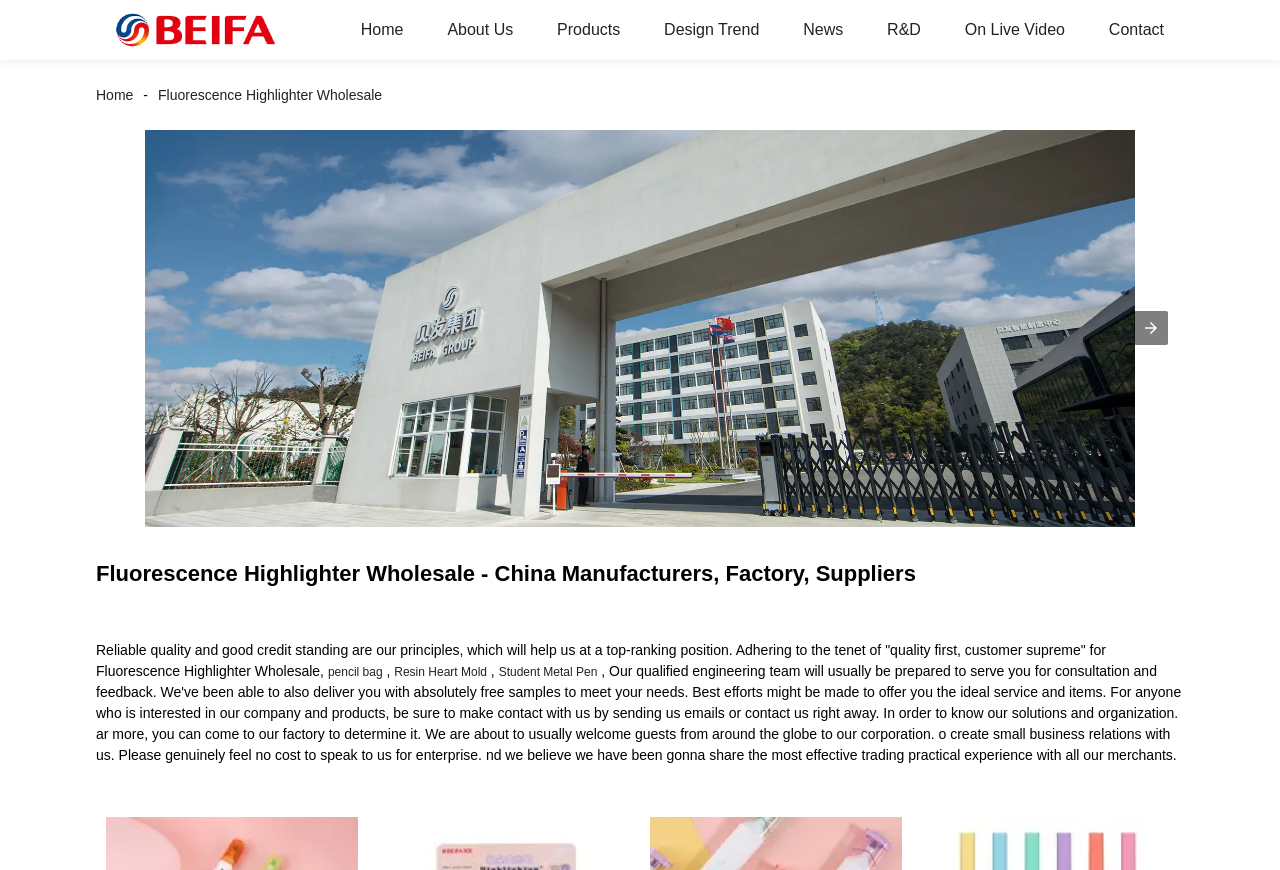Answer with a single word or phrase: 
What is the logo on the top left?

Beifa Group Logo